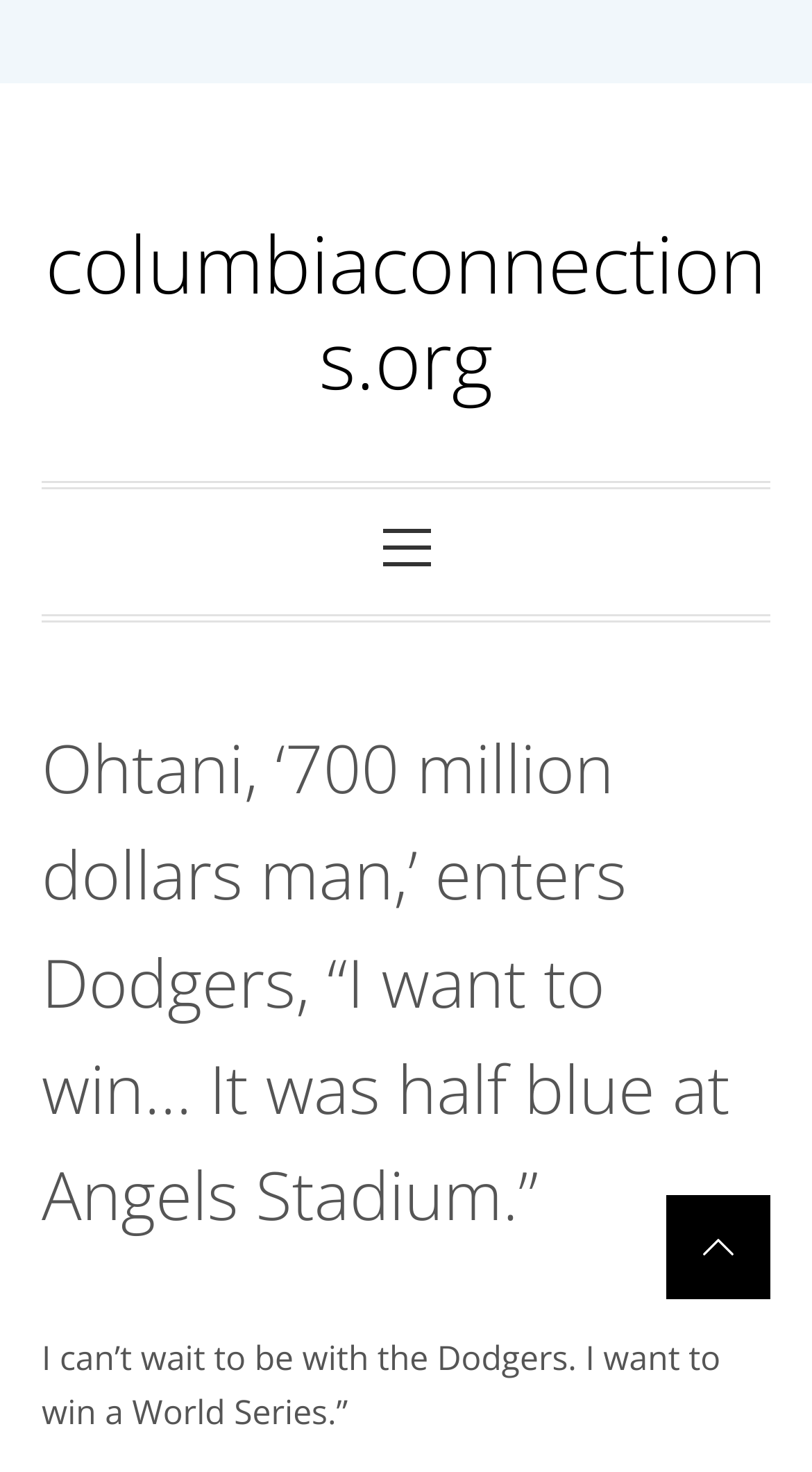Extract the bounding box coordinates for the HTML element that matches this description: "columbiaconnections.org". The coordinates should be four float numbers between 0 and 1, i.e., [left, top, right, bottom].

[0.056, 0.143, 0.944, 0.281]